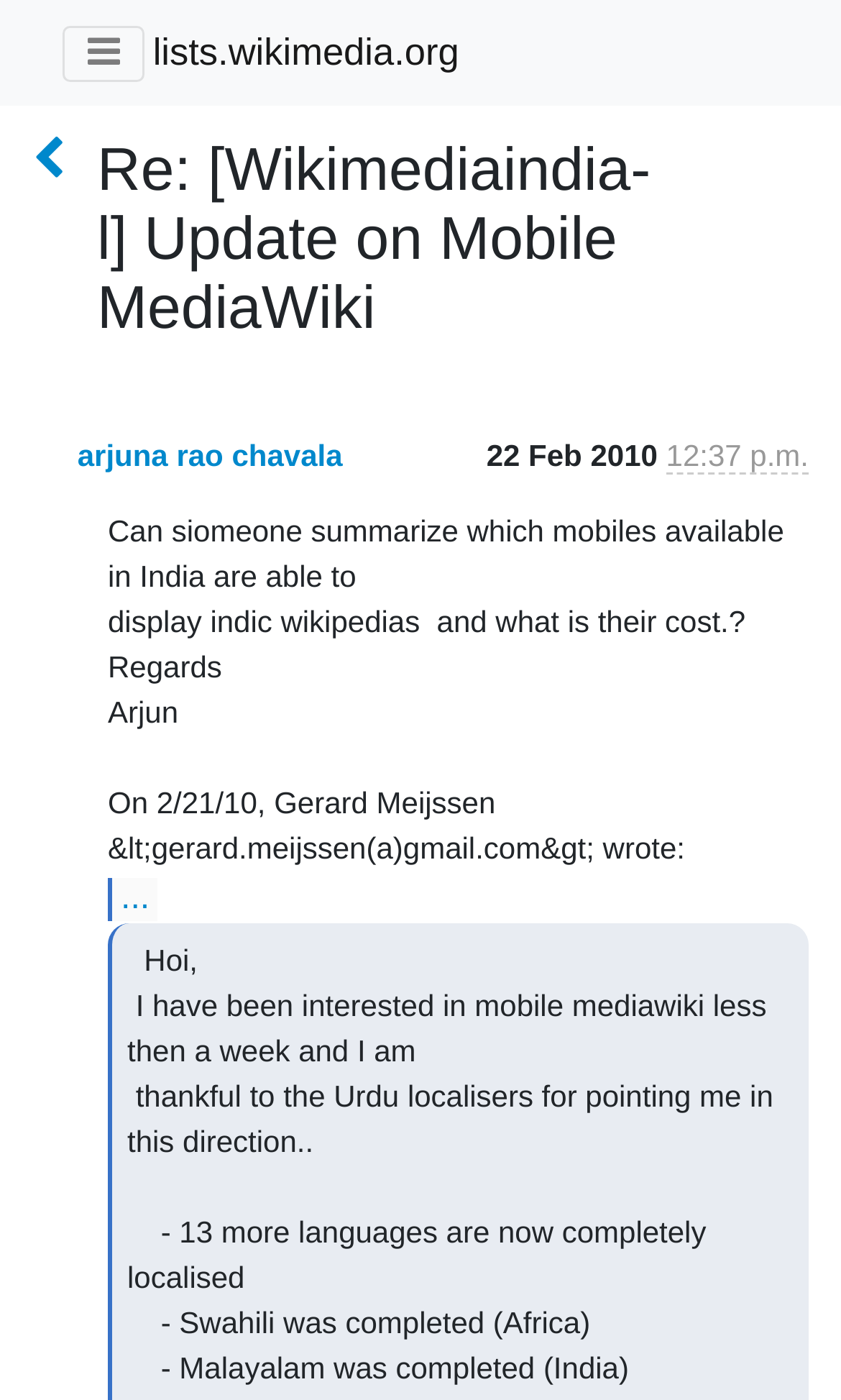Using the provided element description: "...", determine the bounding box coordinates of the corresponding UI element in the screenshot.

[0.128, 0.627, 0.188, 0.658]